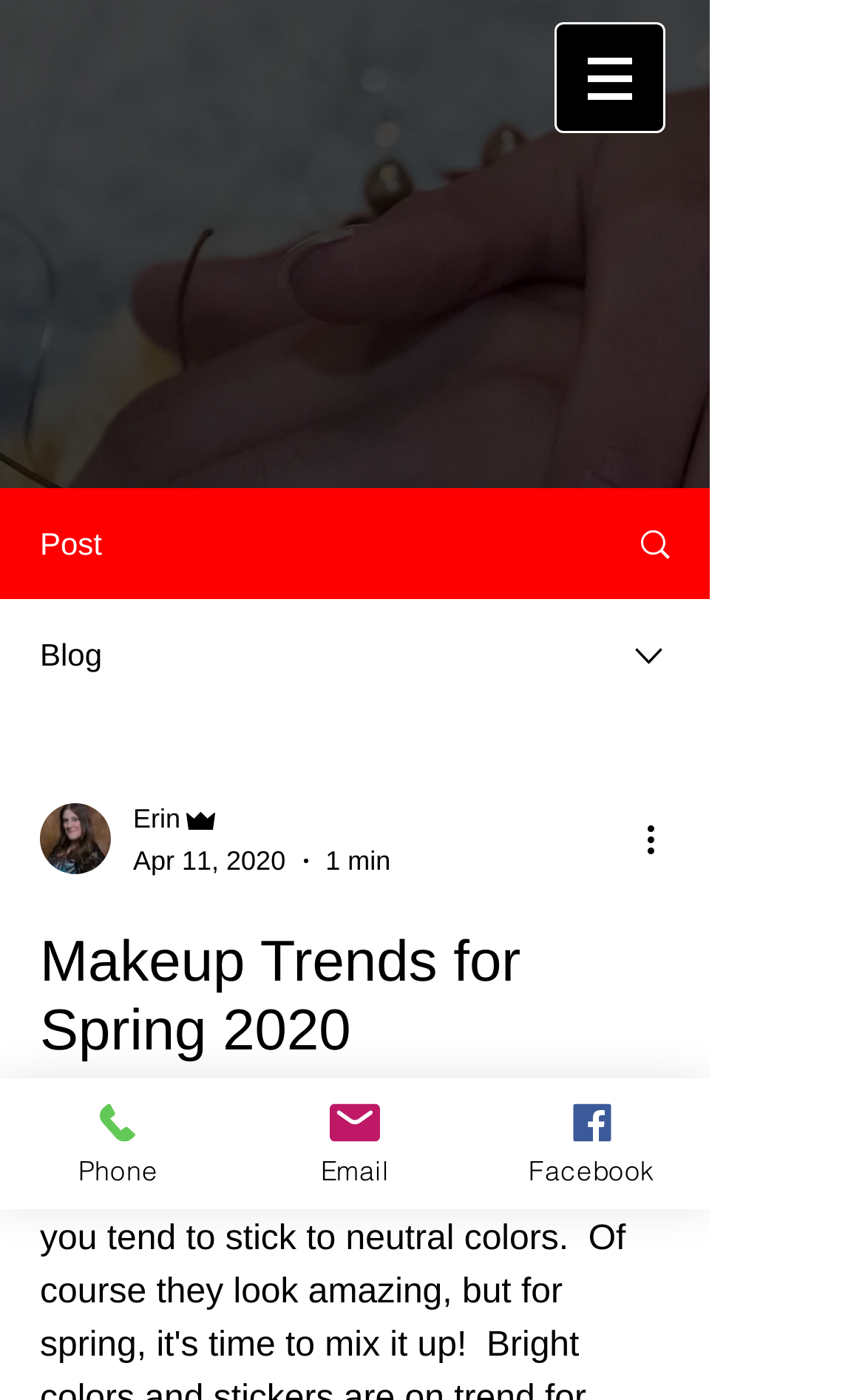Please identify the bounding box coordinates of the element that needs to be clicked to execute the following command: "Open the main menu". Provide the bounding box using four float numbers between 0 and 1, formatted as [left, top, right, bottom].

None